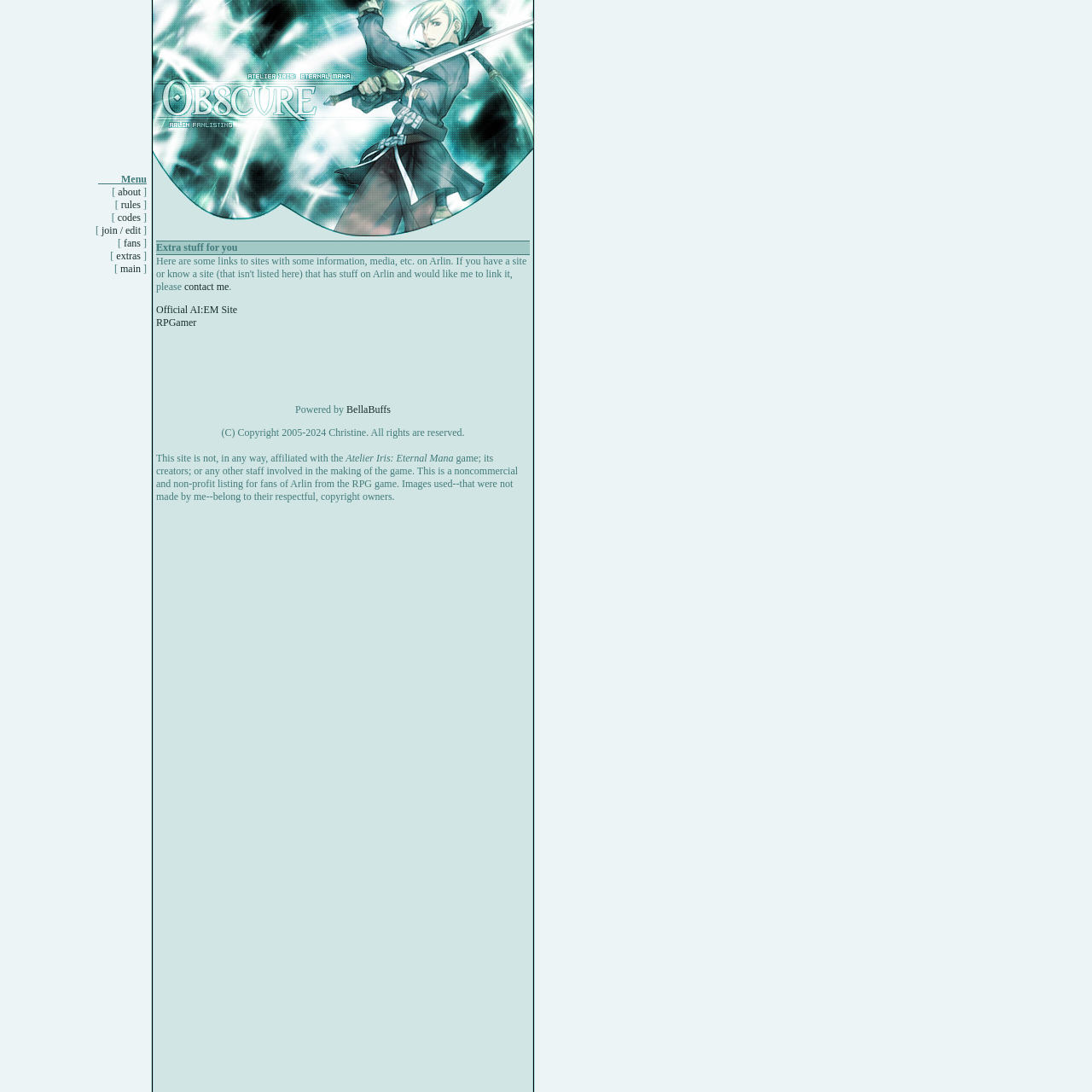Answer this question using a single word or a brief phrase:
What is the function of the 'join / edit' link?

To join or edit fanlisting